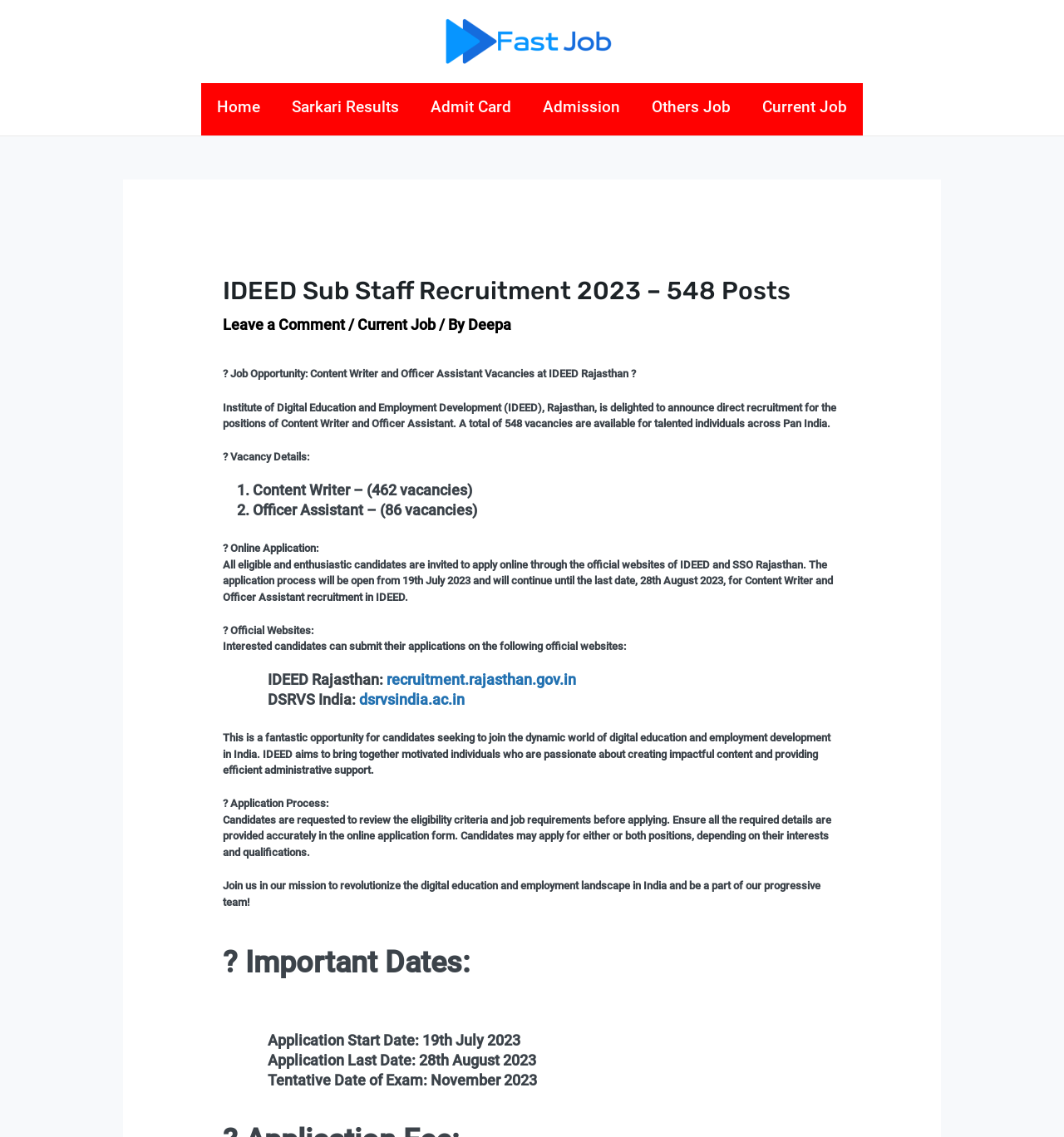Provide the bounding box coordinates of the area you need to click to execute the following instruction: "Click on the 'Sarkari Results' link".

[0.259, 0.073, 0.39, 0.115]